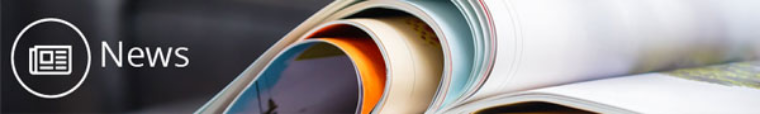What is the overall aesthetic of the design?
Look at the image and respond with a one-word or short phrase answer.

Modern and inviting